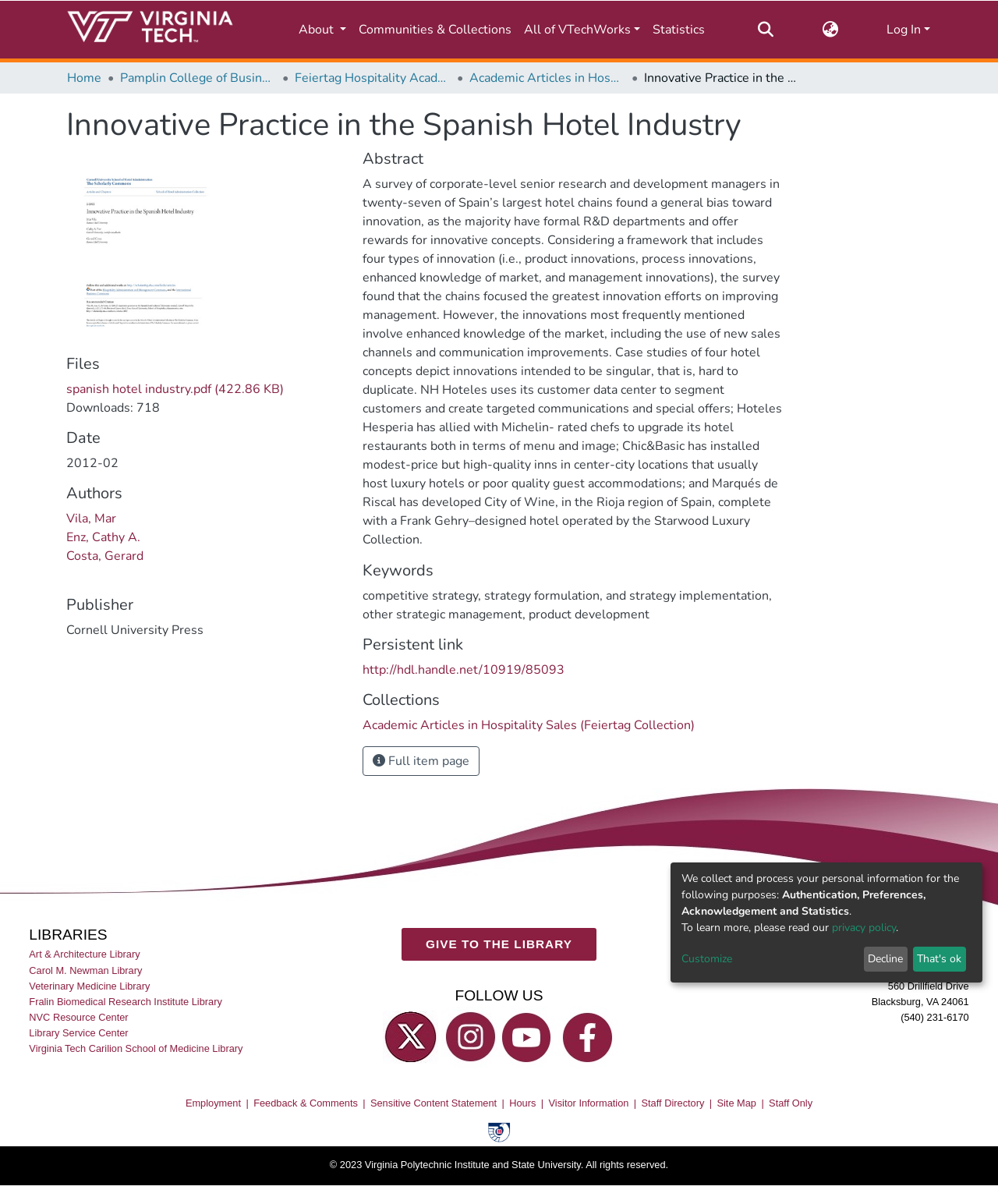Please answer the following question using a single word or phrase: 
What is the type of innovation that the hotel chains focused the greatest efforts on?

improving management